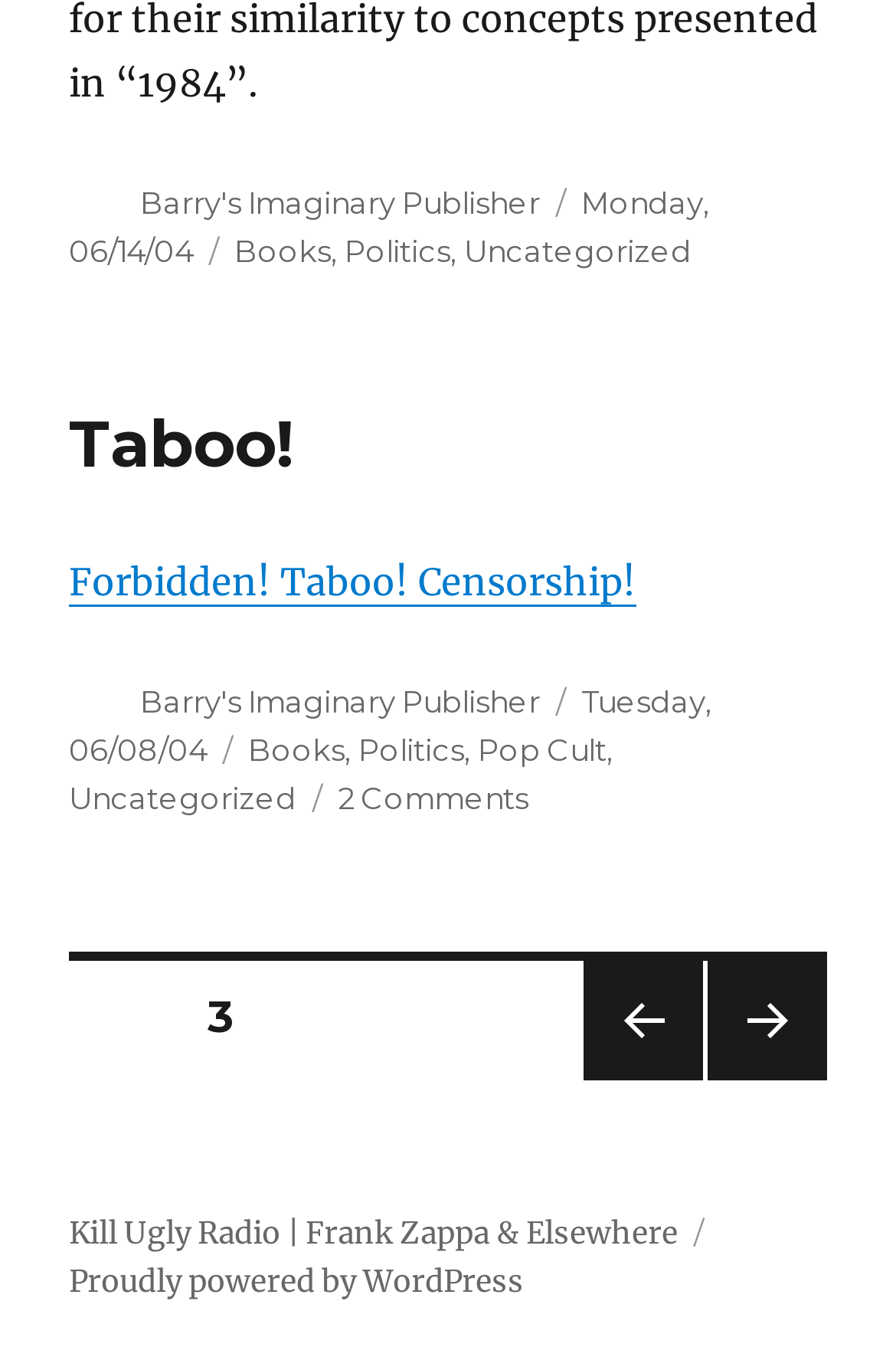Please provide the bounding box coordinates in the format (top-left x, top-left y, bottom-right x, bottom-right y). Remember, all values are floating point numbers between 0 and 1. What is the bounding box coordinate of the region described as: Books

[0.277, 0.533, 0.385, 0.56]